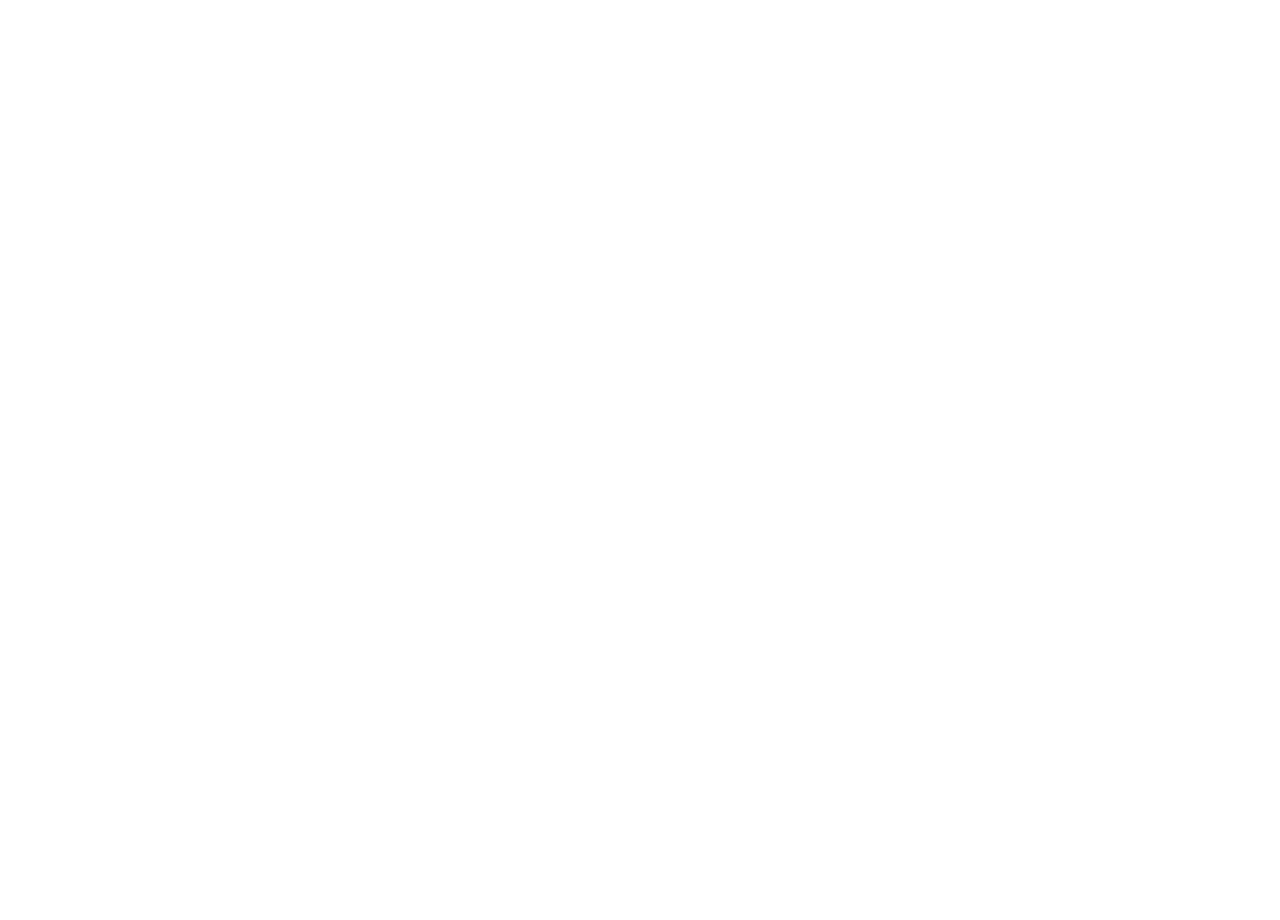Based on the element description title="Follow us on LinkedIn", identify the bounding box coordinates for the UI element. The coordinates should be in the format (top-left x, top-left y, bottom-right x, bottom-right y) and within the 0 to 1 range.

[0.077, 0.885, 0.119, 0.905]